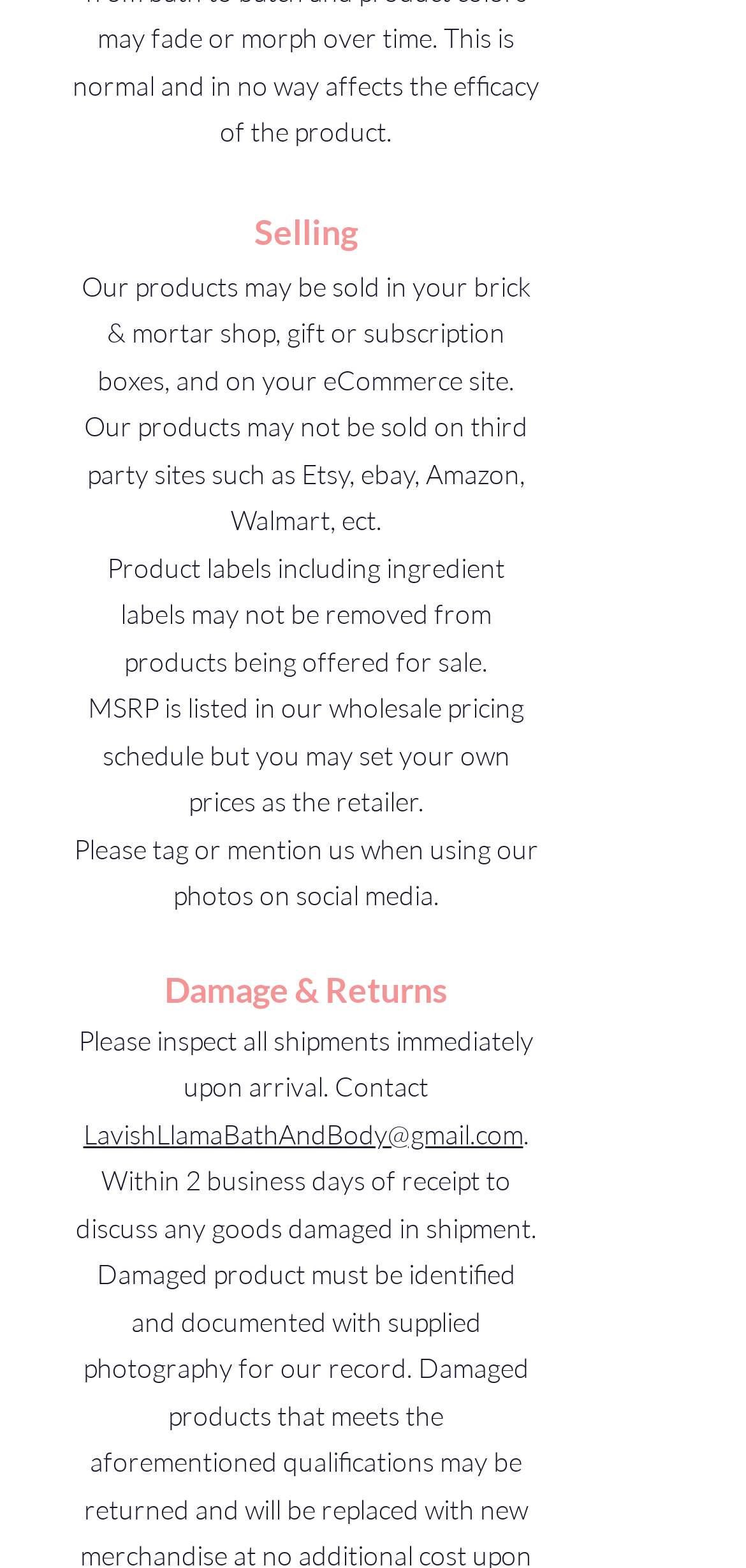Where can't products be sold?
Look at the image and respond with a one-word or short-phrase answer.

Third party sites